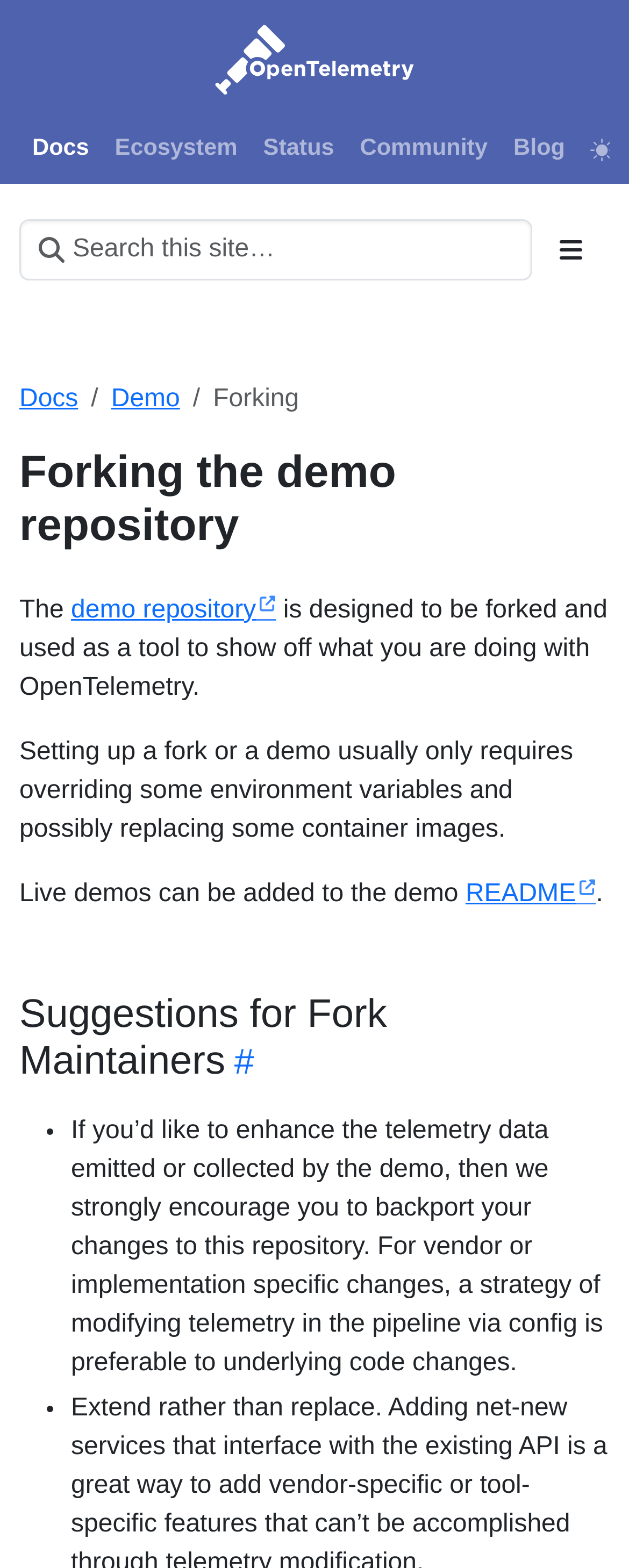Identify the text that serves as the heading for the webpage and generate it.

Forking the demo repository